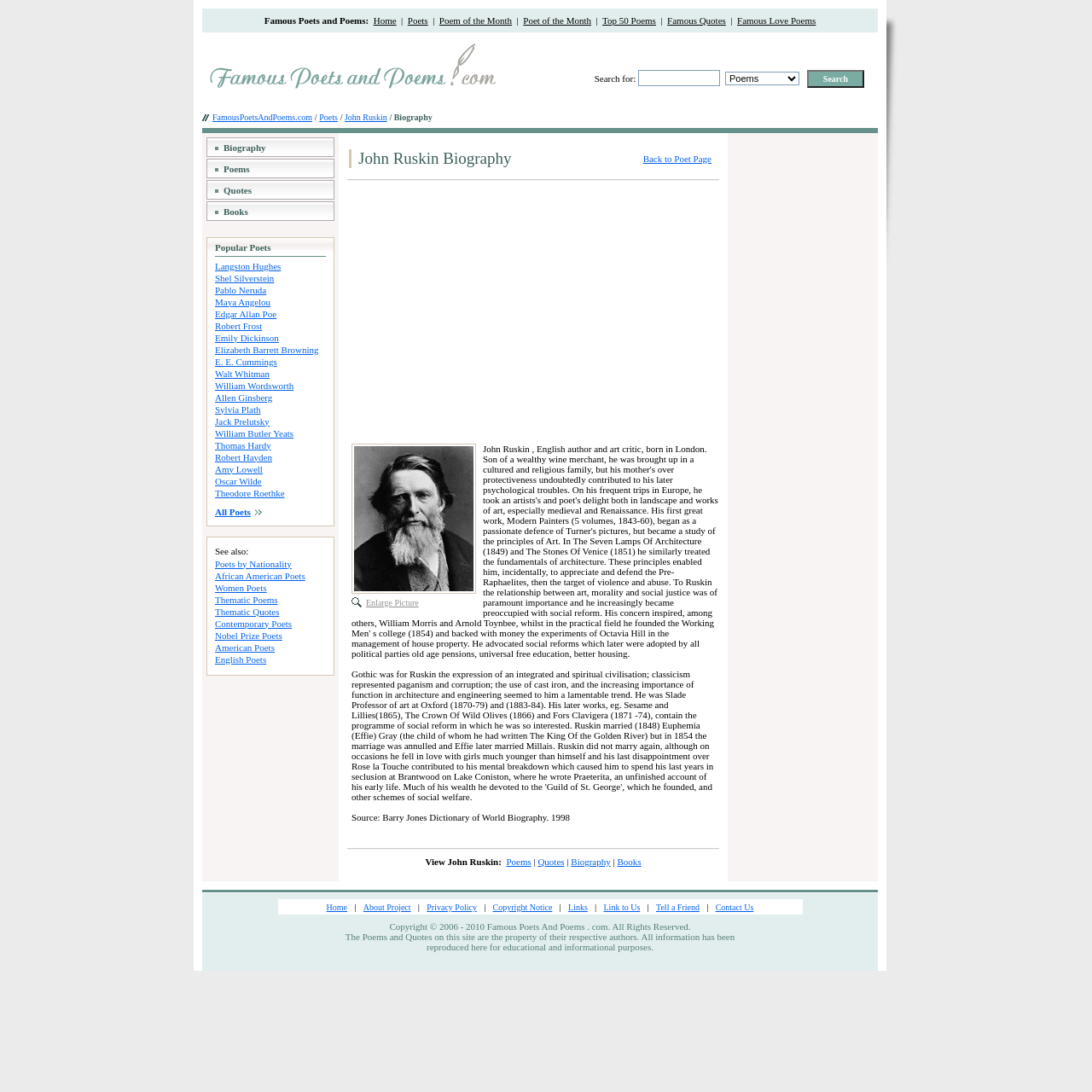What is the name of the website?
Please provide a comprehensive answer based on the details in the screenshot.

The name of the website can be found in the breadcrumb navigation at the top of the page, which shows the path 'FamousPoetsAndPoems.com / Poets / John Ruskin / Biography'.